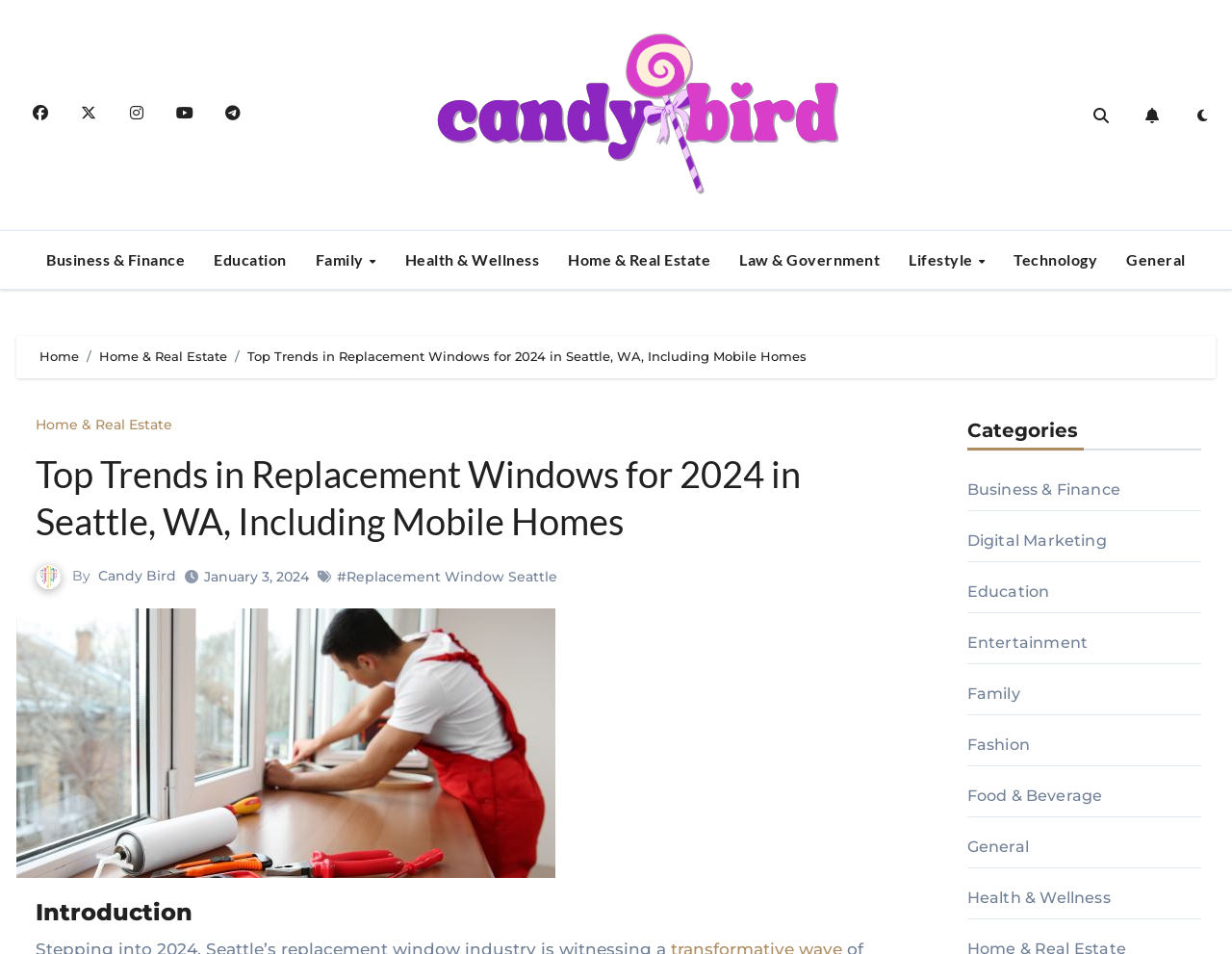From the image, can you give a detailed response to the question below:
What is the date of the article?

The date of the article is January 3, 2024, as indicated by the timestamp section of the webpage, which includes the text 'January 3, 2024'.